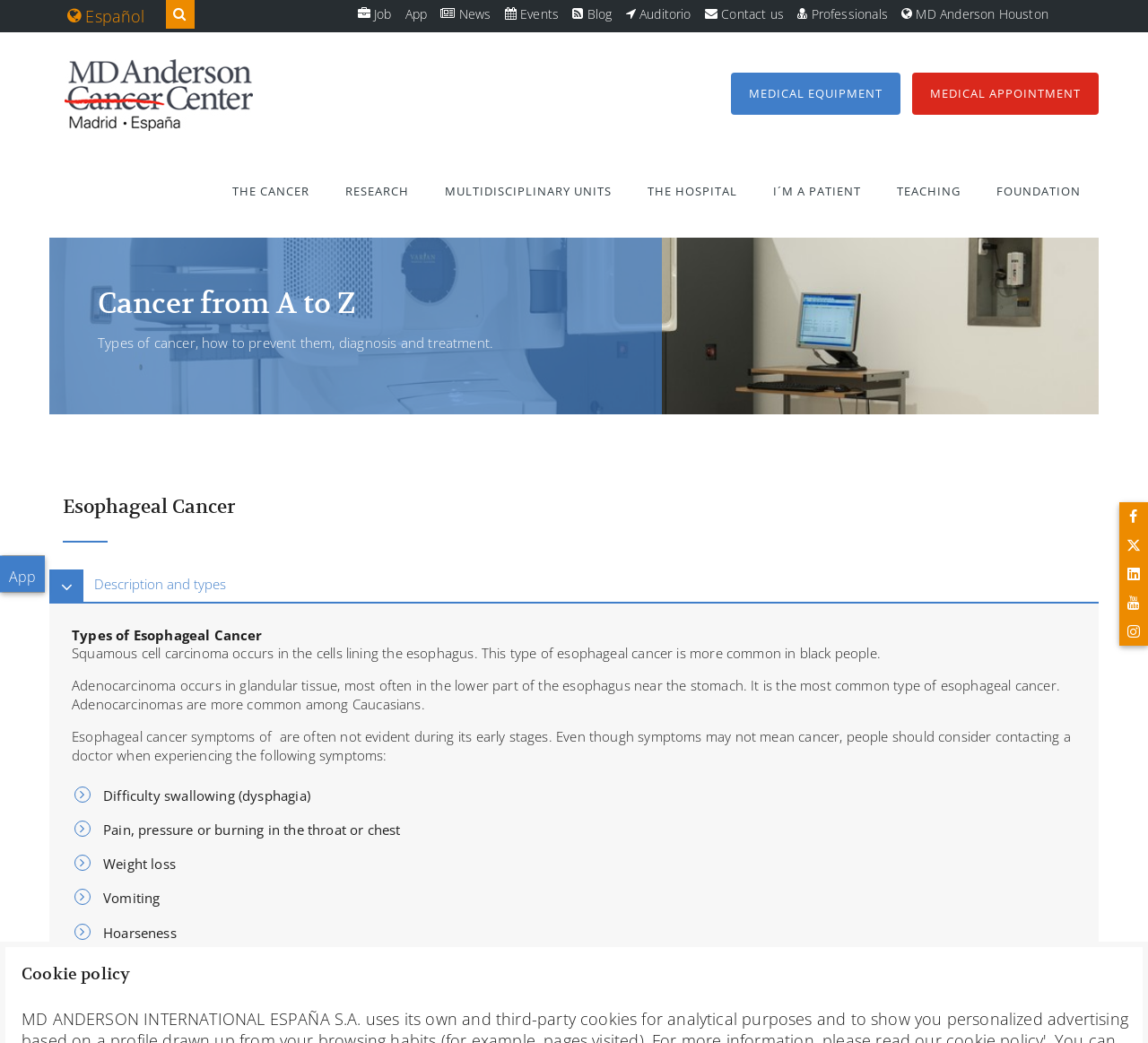What is the name of the hospital associated with this webpage?
Please answer the question as detailed as possible.

The webpage's title and the link 'MD Anderson Houston' suggest that the hospital associated with this webpage is MD Anderson Cancer Center Madrid.